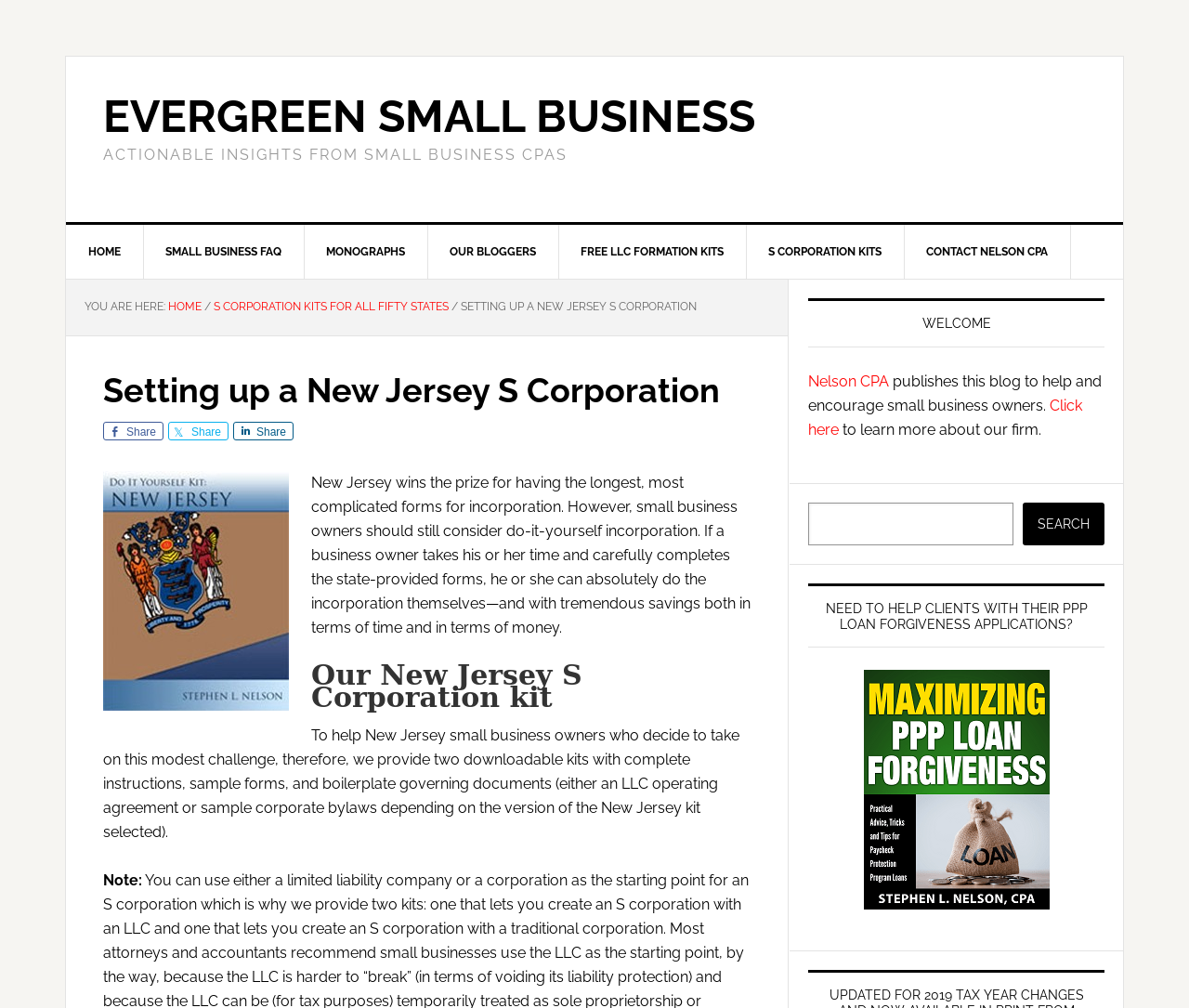Specify the bounding box coordinates of the area to click in order to execute this command: 'Click on the 'HOME' link'. The coordinates should consist of four float numbers ranging from 0 to 1, and should be formatted as [left, top, right, bottom].

[0.055, 0.223, 0.121, 0.276]